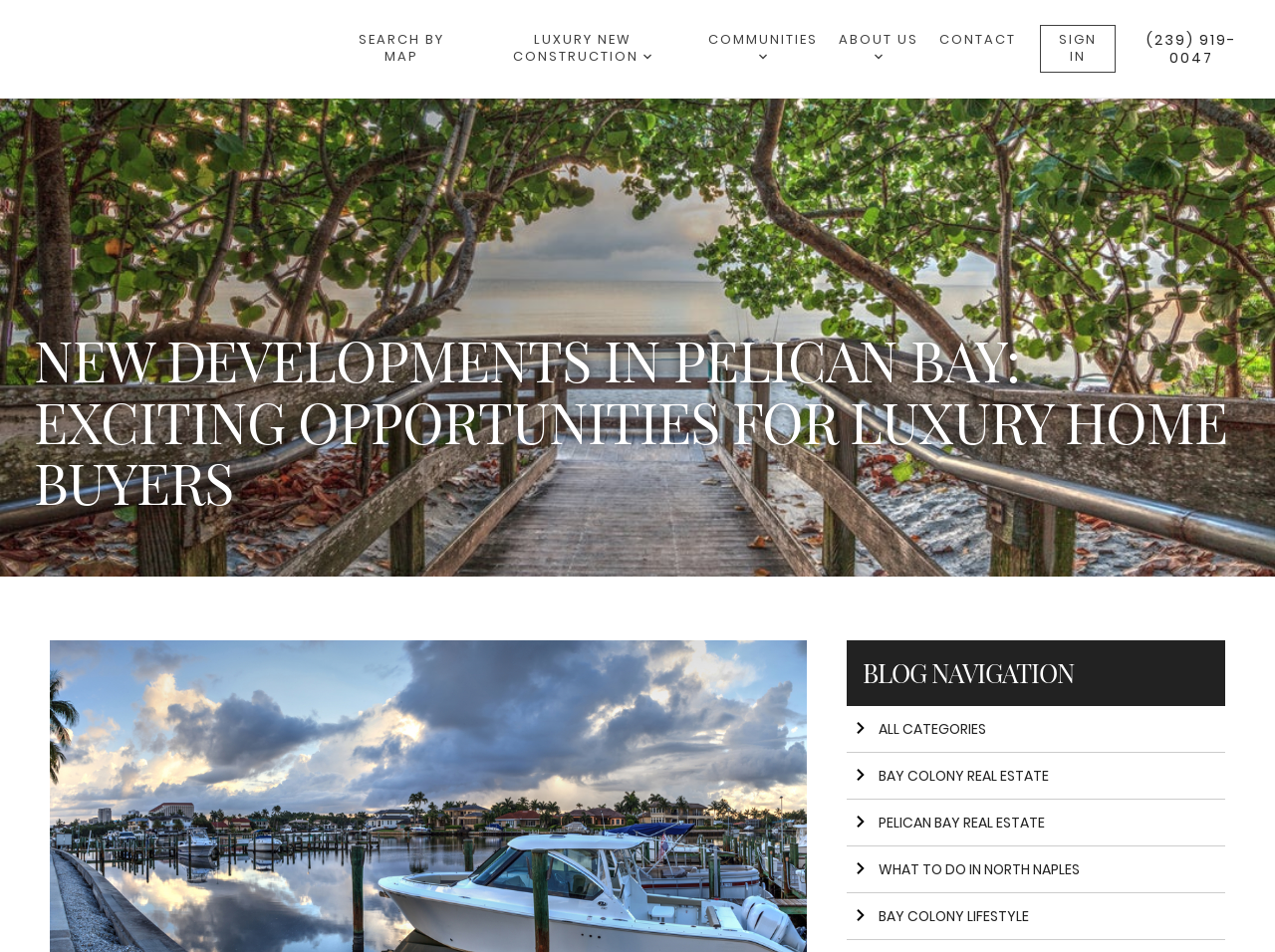Respond to the question below with a single word or phrase:
How many navigation buttons are there?

3